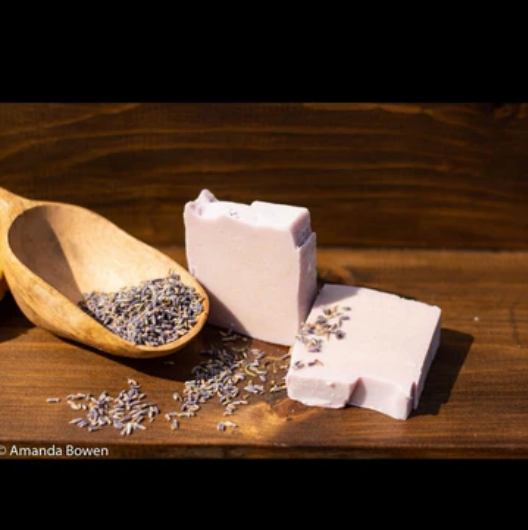Create a detailed narrative of what is happening in the image.

This image showcases the beautiful Lavender Goat's Milk Soap, presented elegantly on a rustic wooden surface. In the foreground, a smooth wooden scoop filled with dried lavender buds adds an artistic touch, complementing the soap's soothing lavender fragrance. Two bars of the soap, with a soft pink hue and flecks of lavender, are positioned thoughtfully beside the scoop, emphasizing their handmade quality. The natural materials and soft color palette evoke a sense of calm and relaxation, ideal for a self-care routine. This product is perfect for those seeking a gentle cleansing experience enriched with the calming properties of lavender.